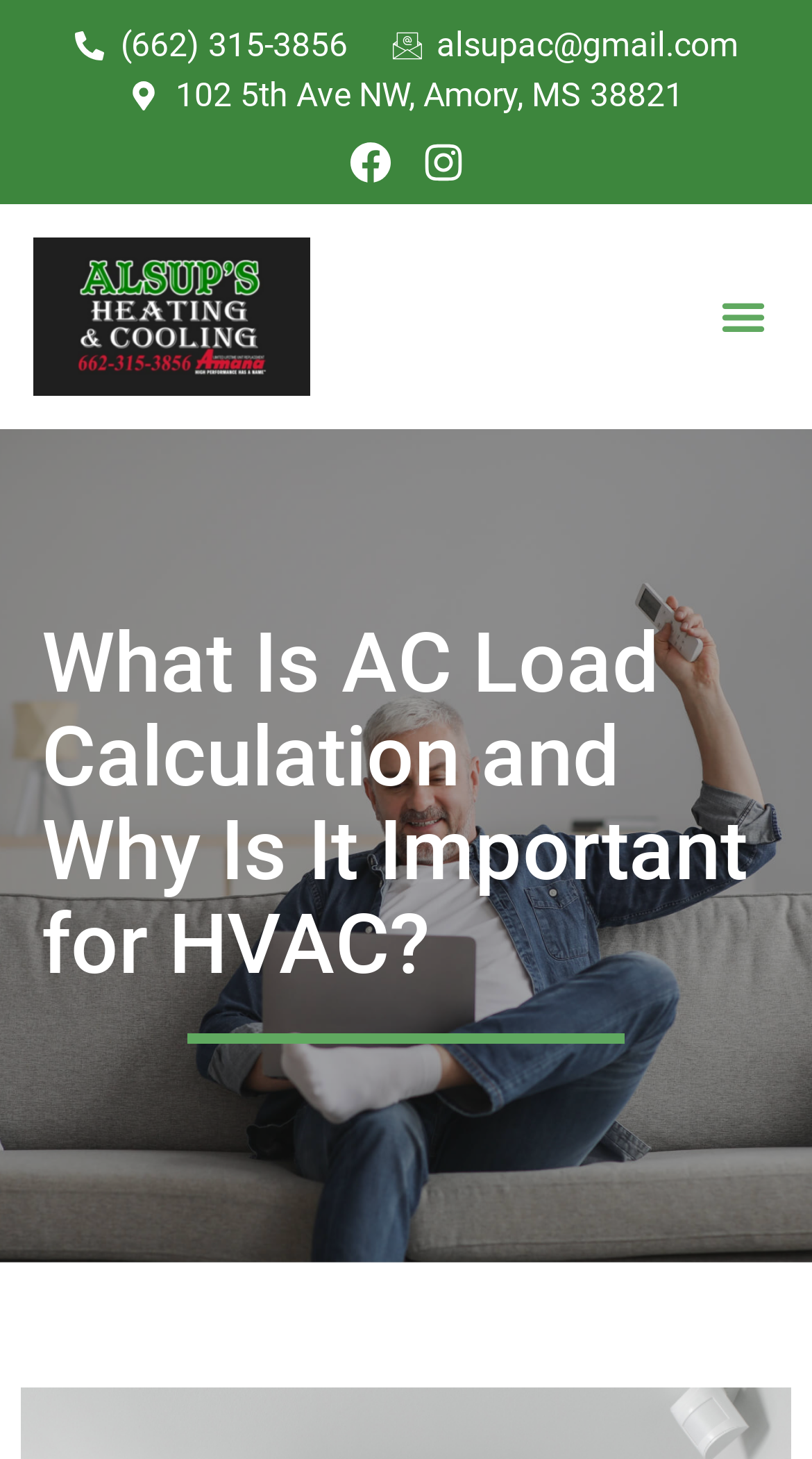Find the bounding box of the UI element described as follows: "alsupac@gmail.com".

[0.479, 0.014, 0.909, 0.049]